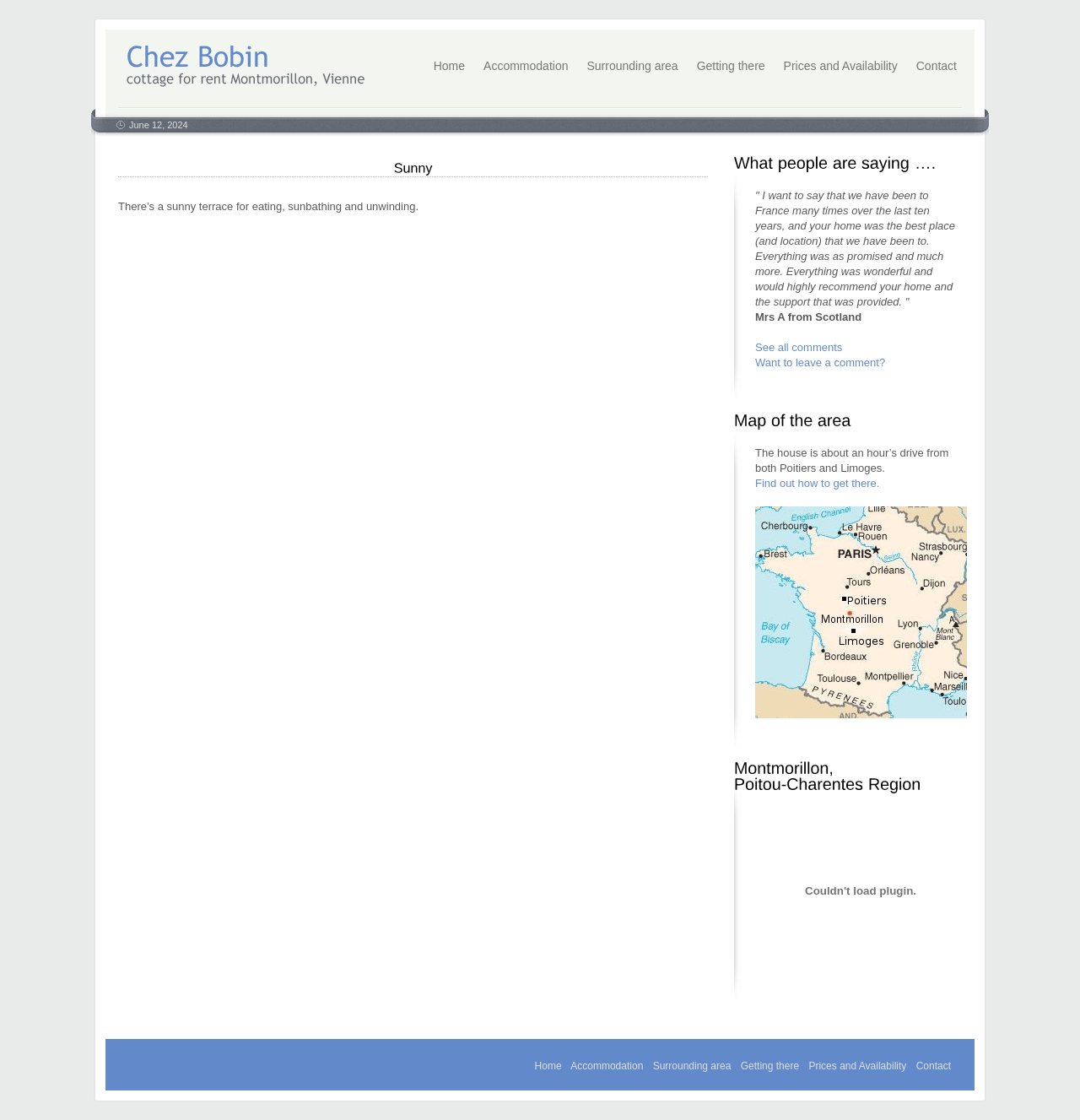Please locate the bounding box coordinates of the element's region that needs to be clicked to follow the instruction: "Read the comment from 'Mrs A from Scotland'". The bounding box coordinates should be provided as four float numbers between 0 and 1, i.e., [left, top, right, bottom].

[0.699, 0.277, 0.798, 0.289]